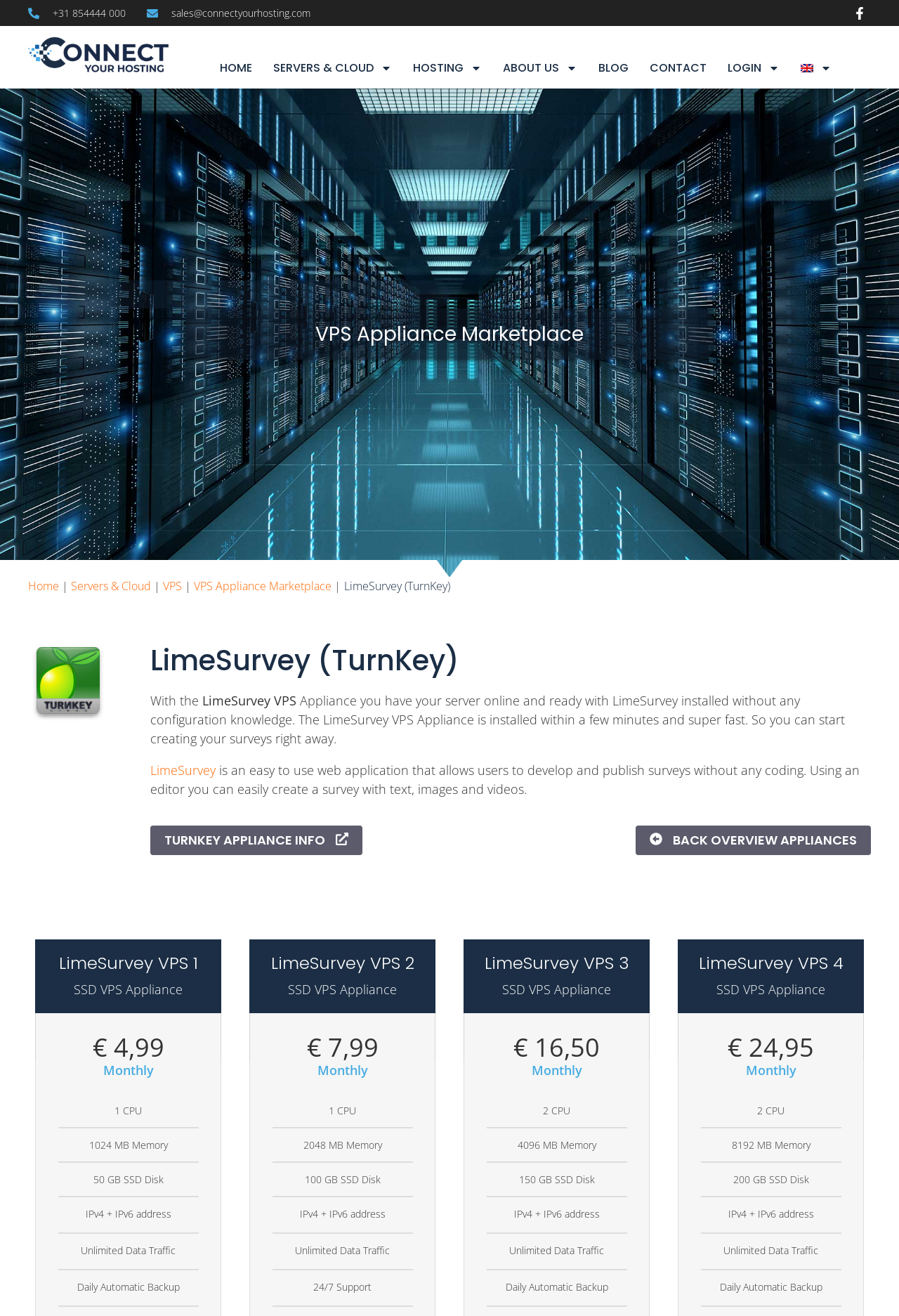Highlight the bounding box coordinates of the element you need to click to perform the following instruction: "Click on the 'LimeSurvey' link."

[0.167, 0.579, 0.24, 0.591]